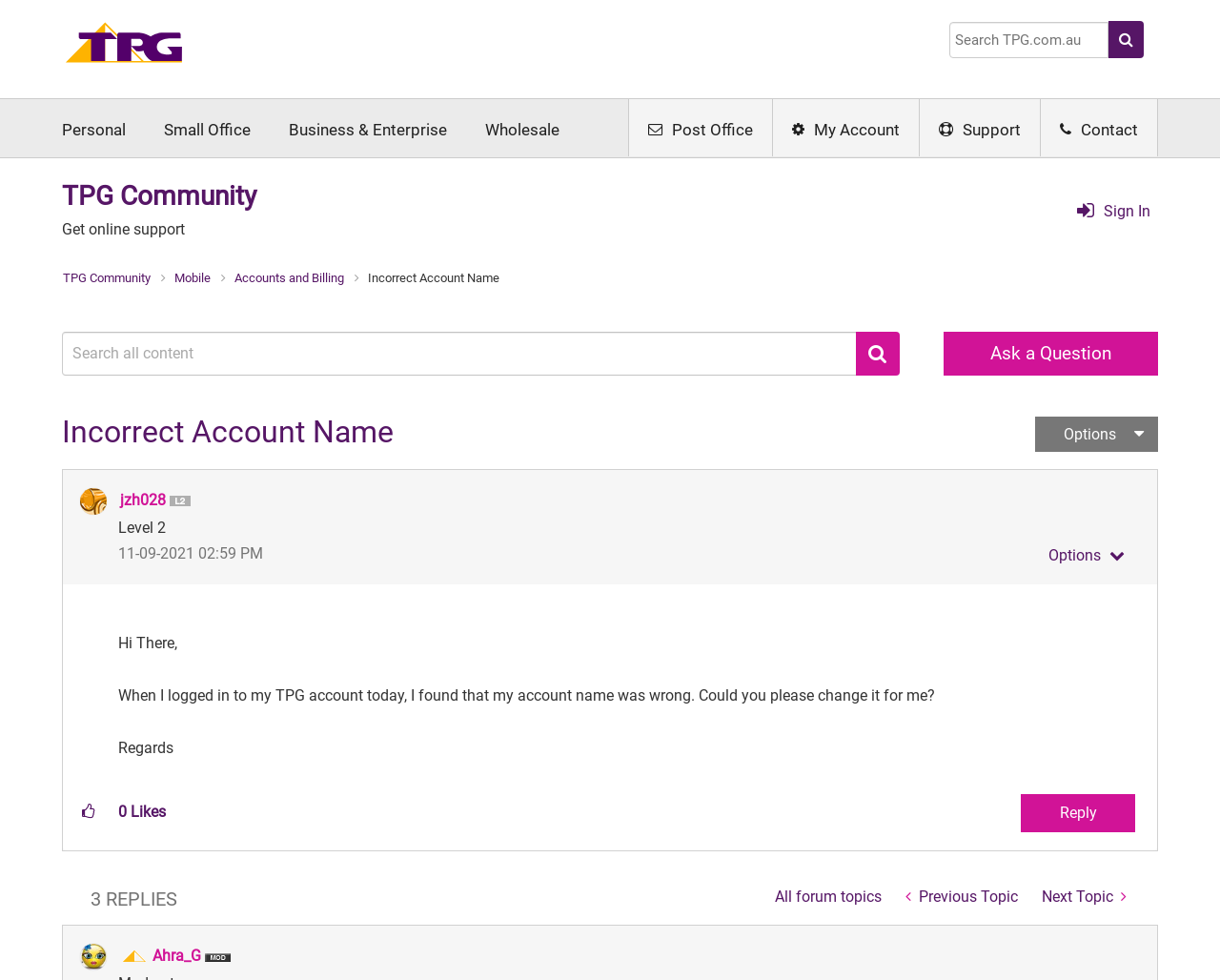Please mark the clickable region by giving the bounding box coordinates needed to complete this instruction: "Reply to the post".

[0.837, 0.81, 0.93, 0.849]